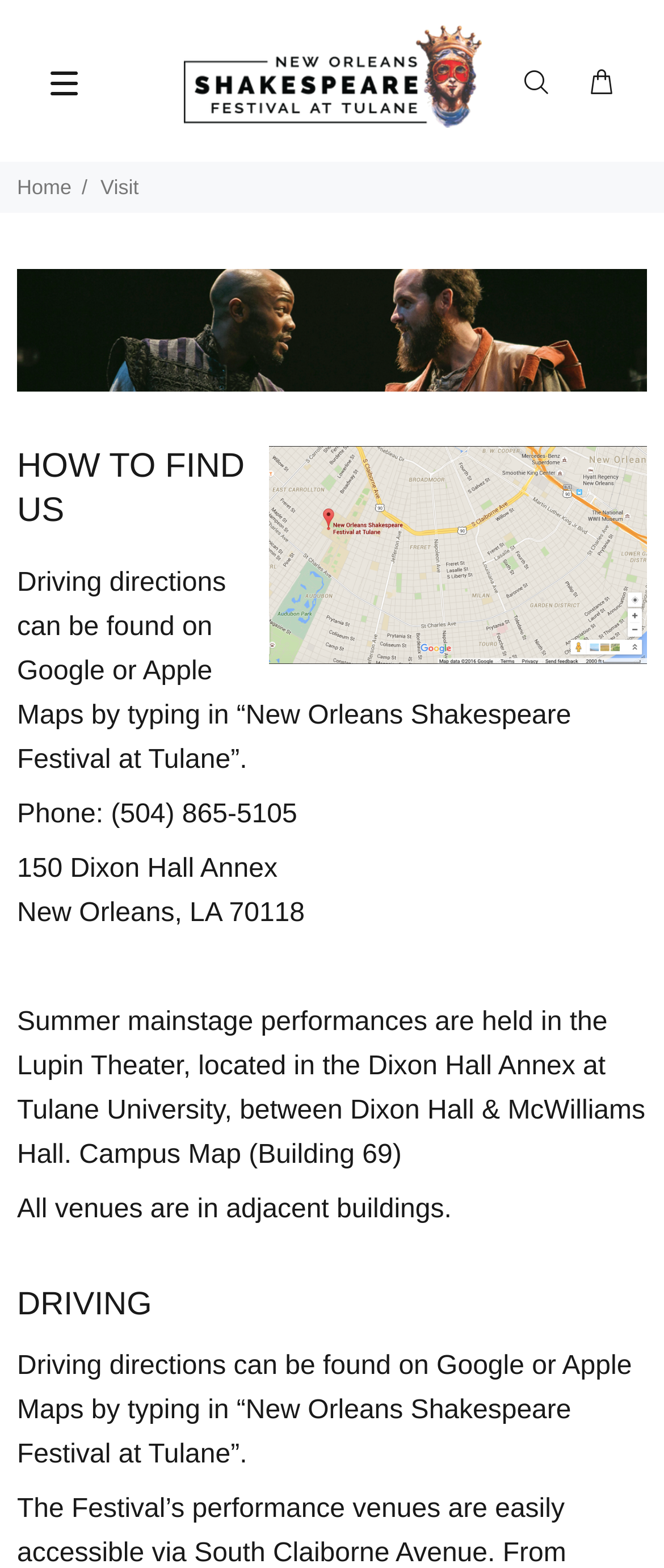Please answer the following query using a single word or phrase: 
What is the name of the building where the festival is located?

Dixon Hall Annex